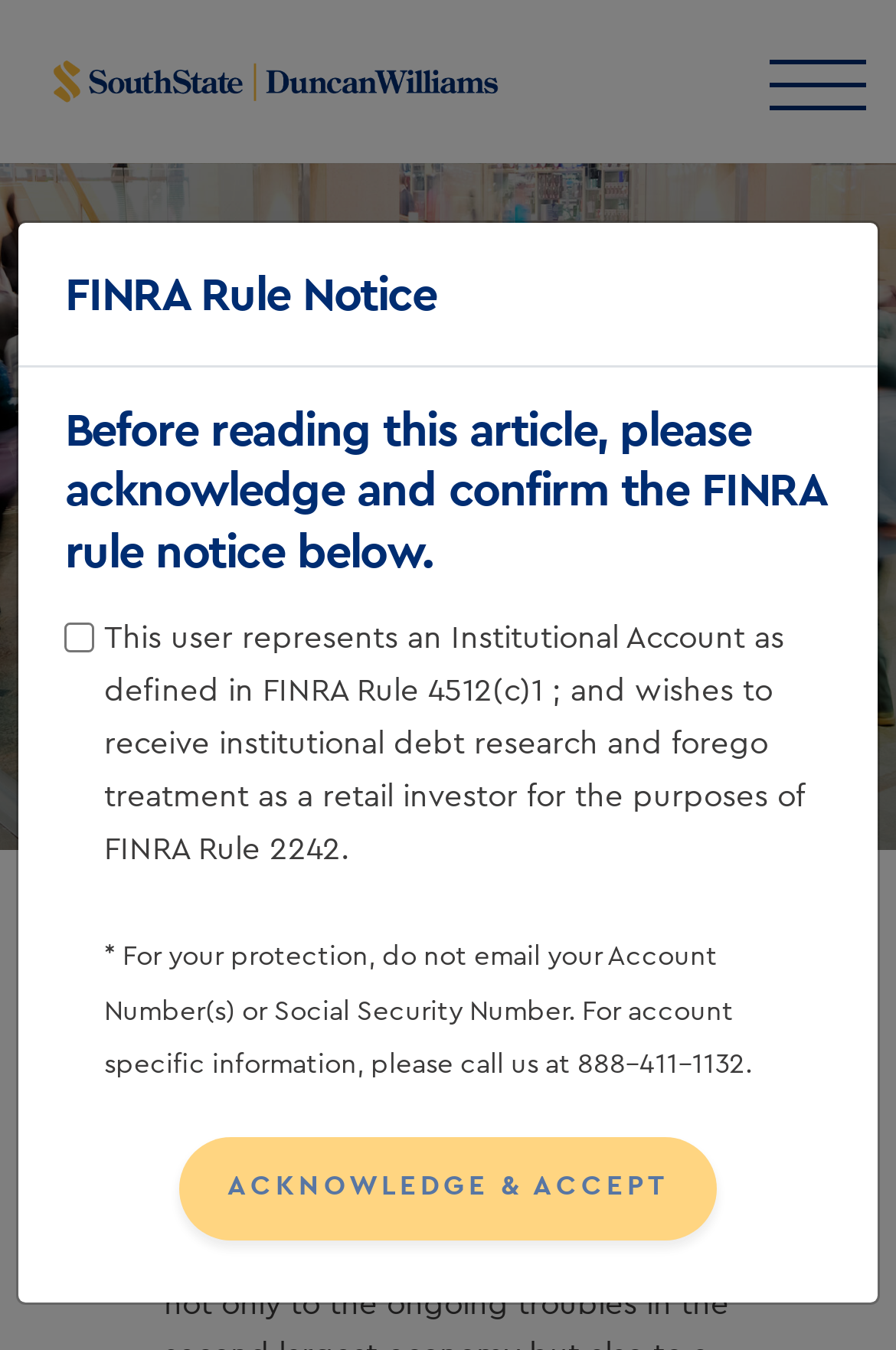Highlight the bounding box coordinates of the element that should be clicked to carry out the following instruction: "Check the checkbox for FINRA rule notice". The coordinates must be given as four float numbers ranging from 0 to 1, i.e., [left, top, right, bottom].

[0.072, 0.461, 0.106, 0.483]